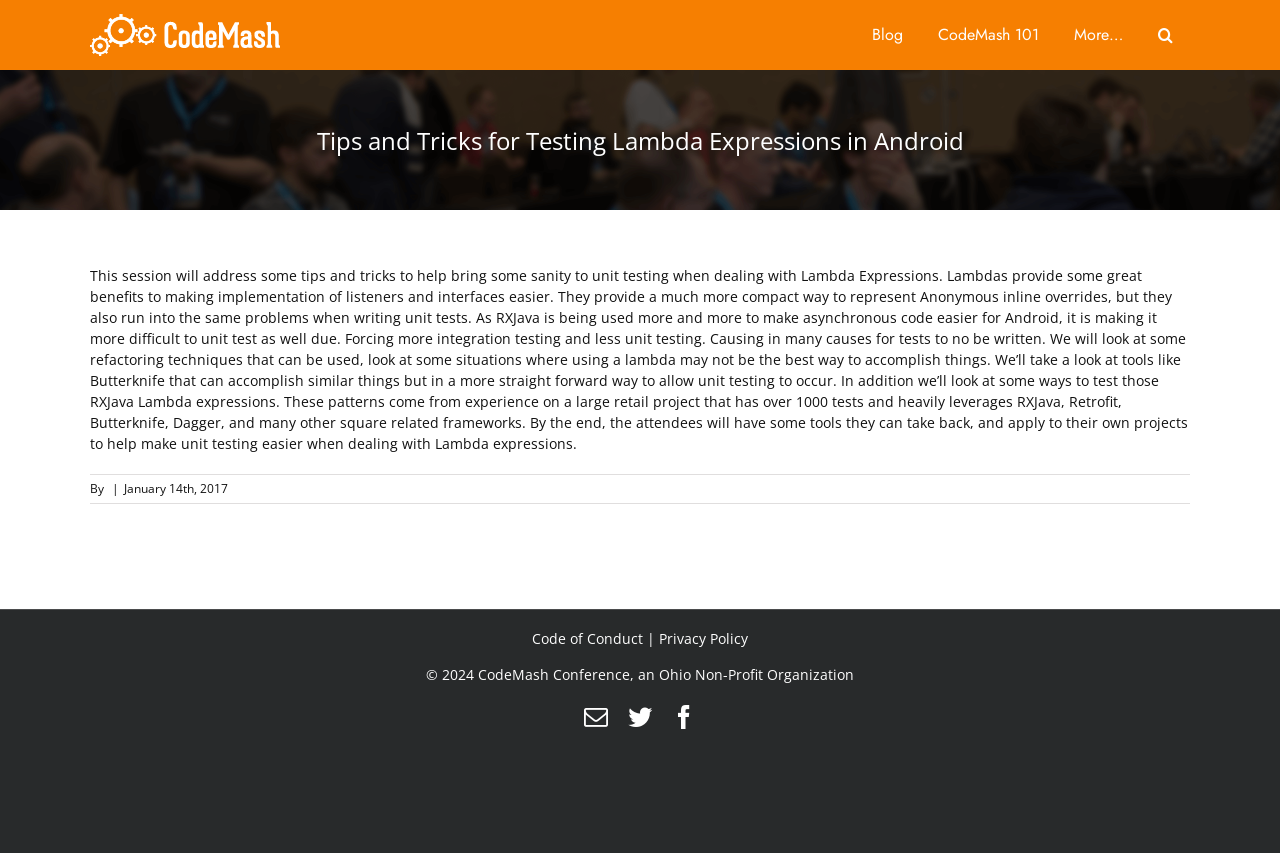Generate the title text from the webpage.

Tips and Tricks for Testing Lambda Expressions in Android